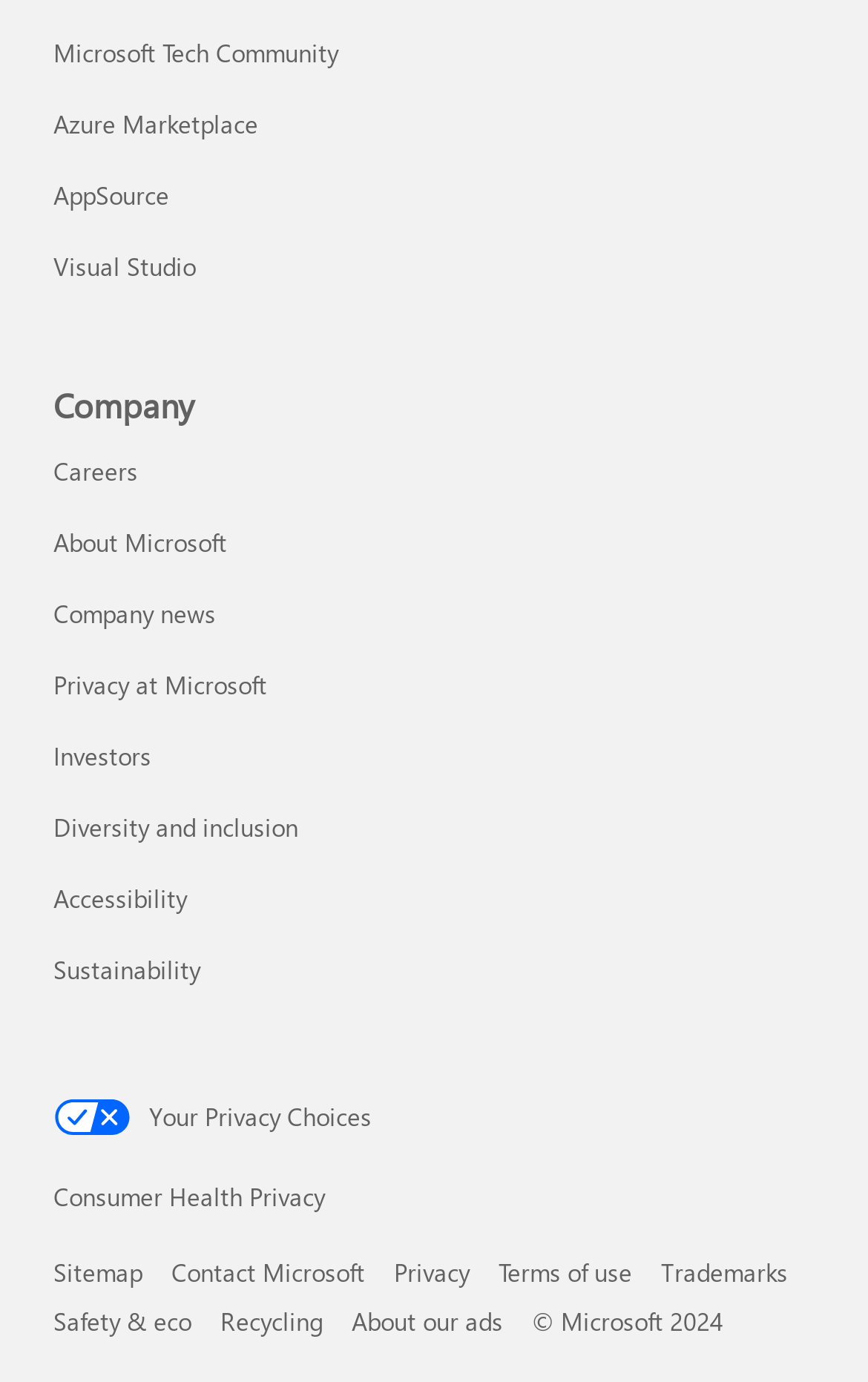Determine the bounding box coordinates of the clickable region to execute the instruction: "Visit the sitemap". The coordinates should be four float numbers between 0 and 1, denoted as [left, top, right, bottom].

[0.062, 0.907, 0.164, 0.932]